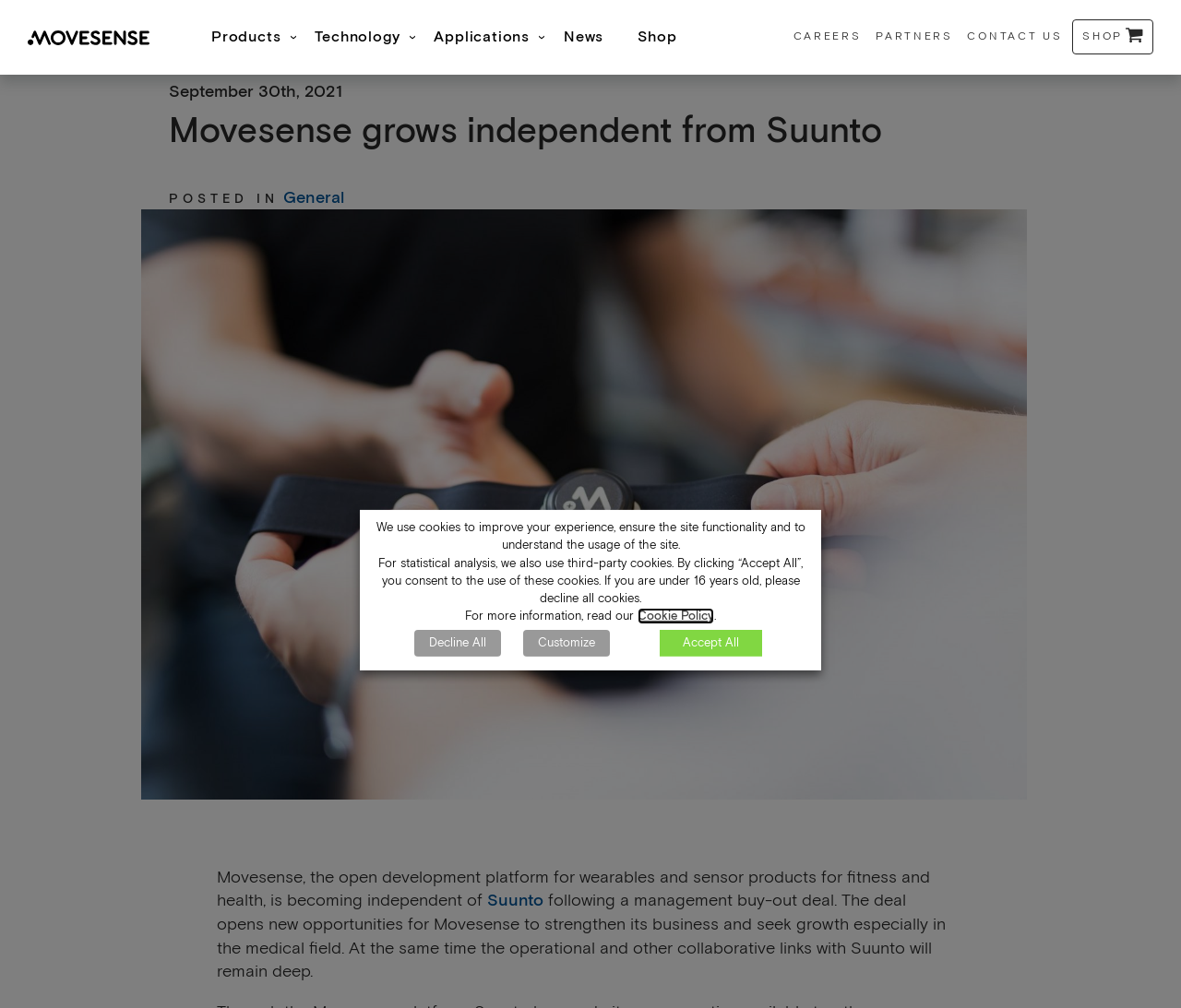Determine the webpage's heading and output its text content.

Movesense grows independent from Suunto 